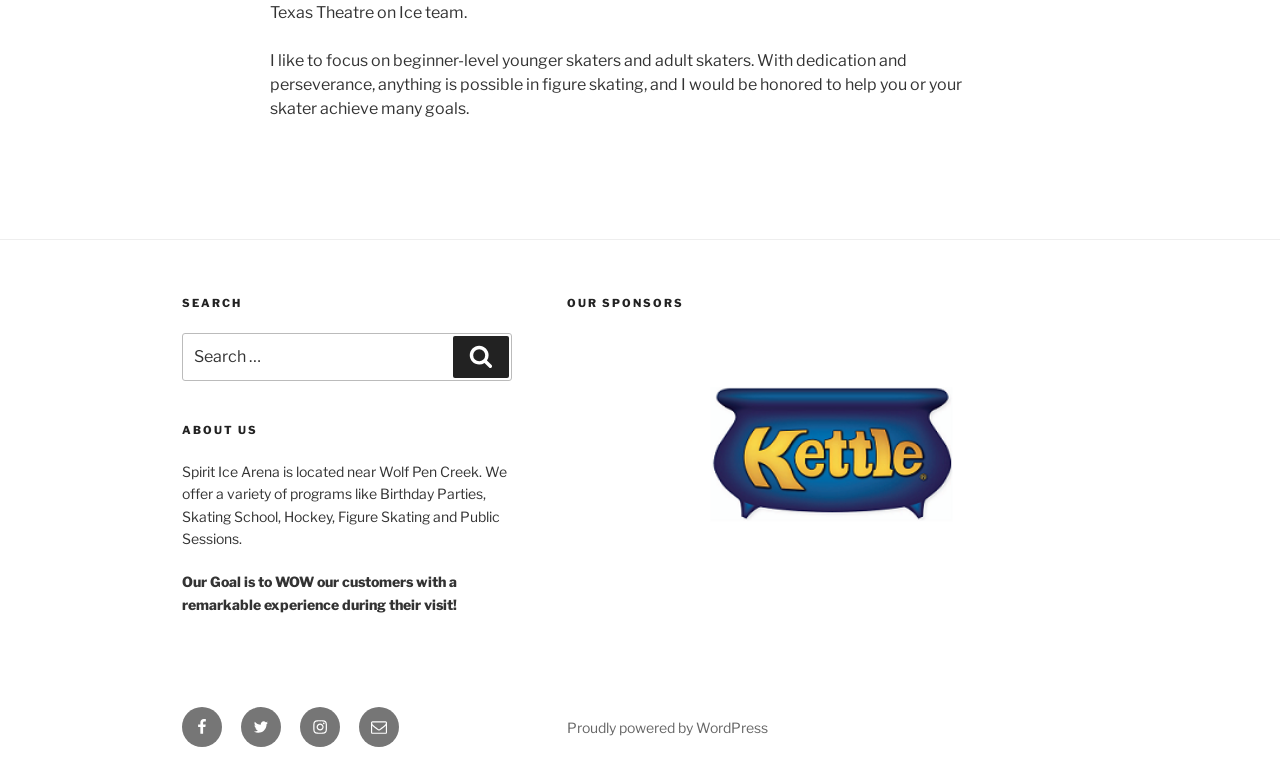Based on the element description Proudly powered by WordPress, identify the bounding box coordinates for the UI element. The coordinates should be in the format (top-left x, top-left y, bottom-right x, bottom-right y) and within the 0 to 1 range.

[0.443, 0.926, 0.6, 0.948]